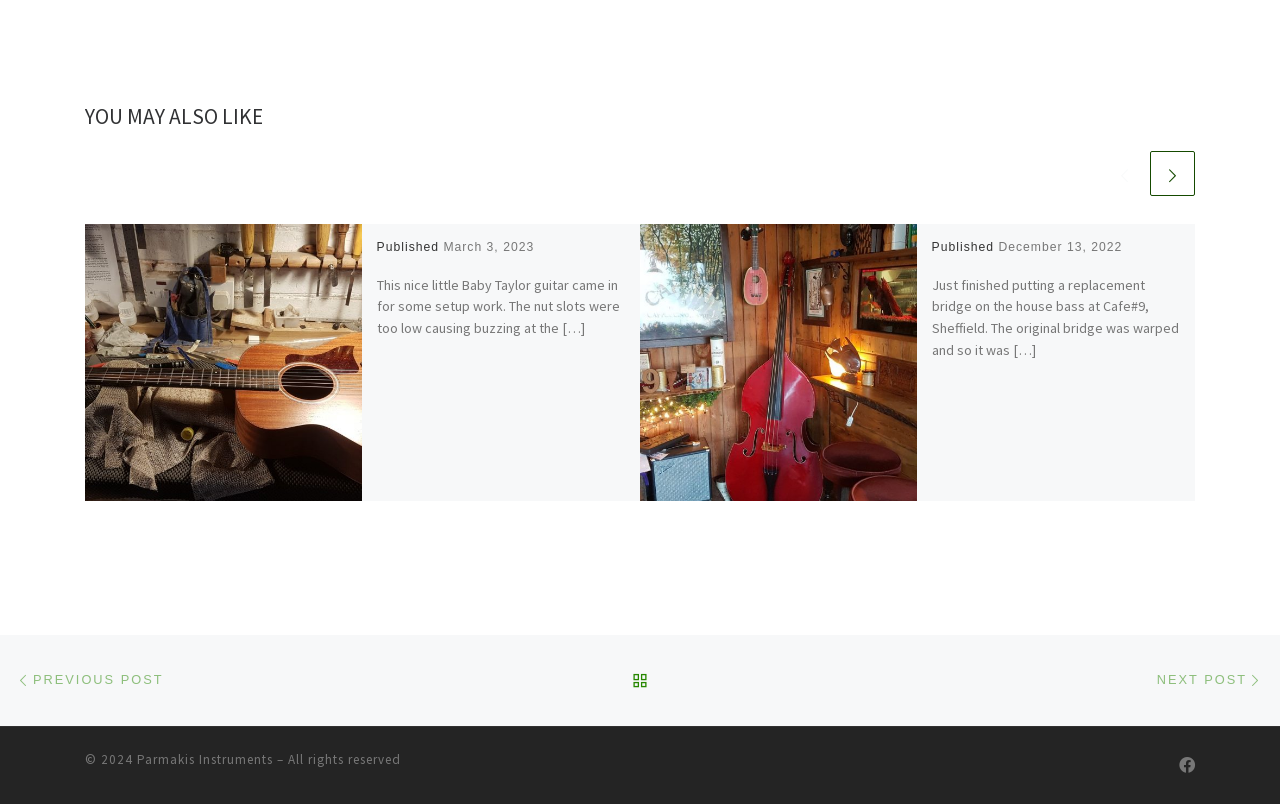Please specify the bounding box coordinates of the clickable region necessary for completing the following instruction: "Follow us on Facebook". The coordinates must consist of four float numbers between 0 and 1, i.e., [left, top, right, bottom].

[0.921, 0.936, 0.934, 0.968]